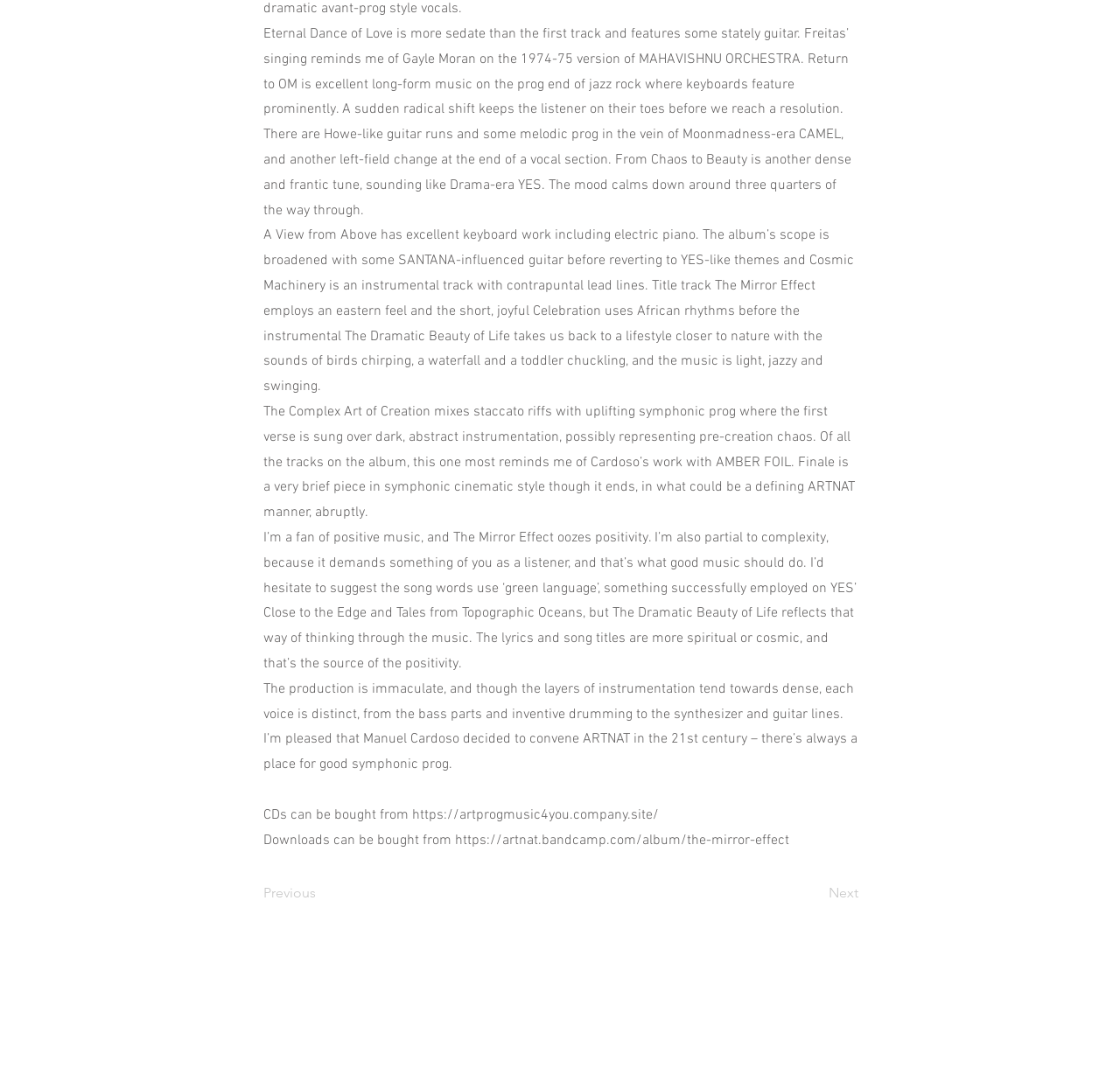Determine the bounding box coordinates for the UI element matching this description: "https://artnat.bandcamp.com/album/the-mirror-effect".

[0.406, 0.768, 0.705, 0.785]